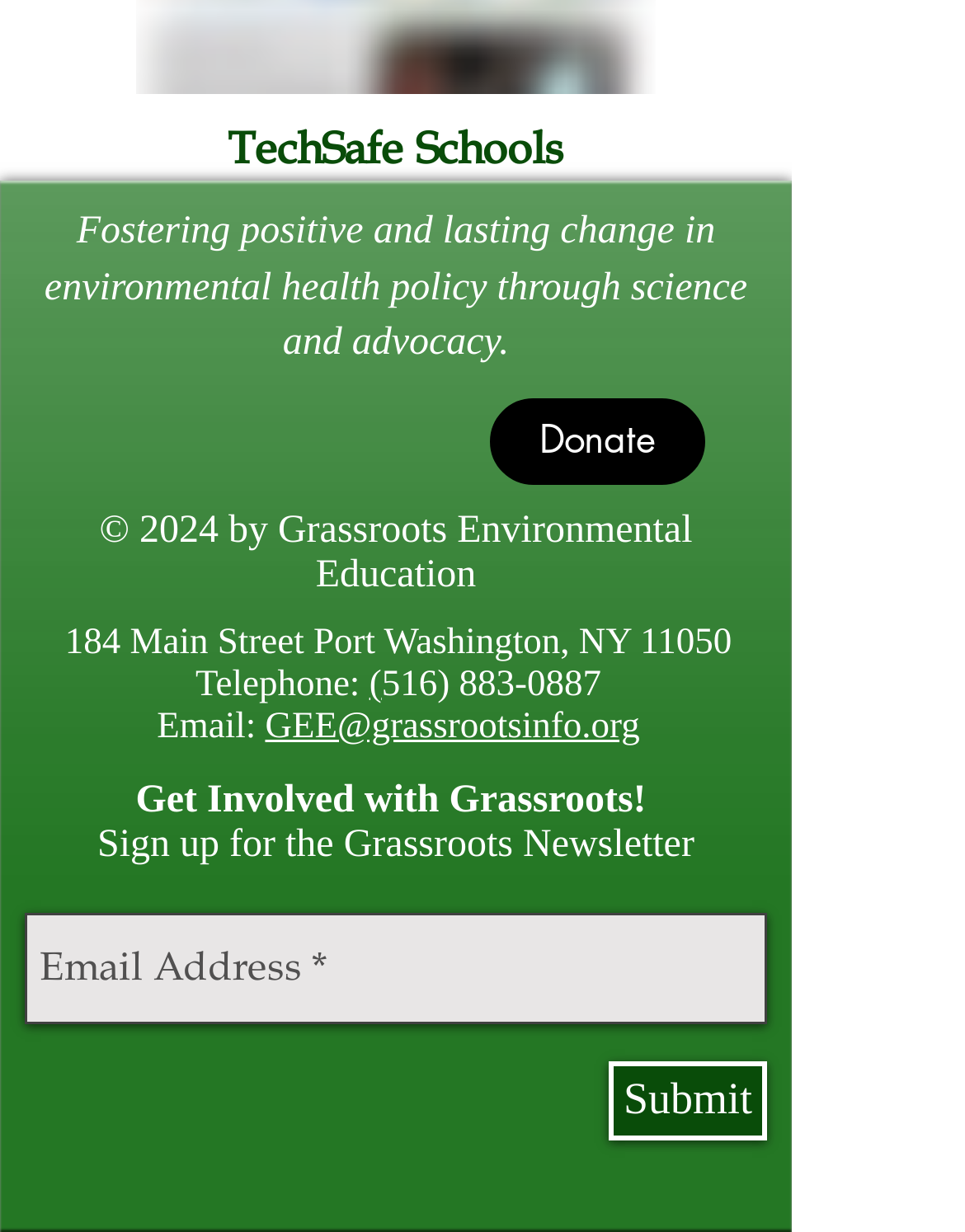Identify the bounding box coordinates of the HTML element based on this description: "(".

[0.383, 0.539, 0.395, 0.572]